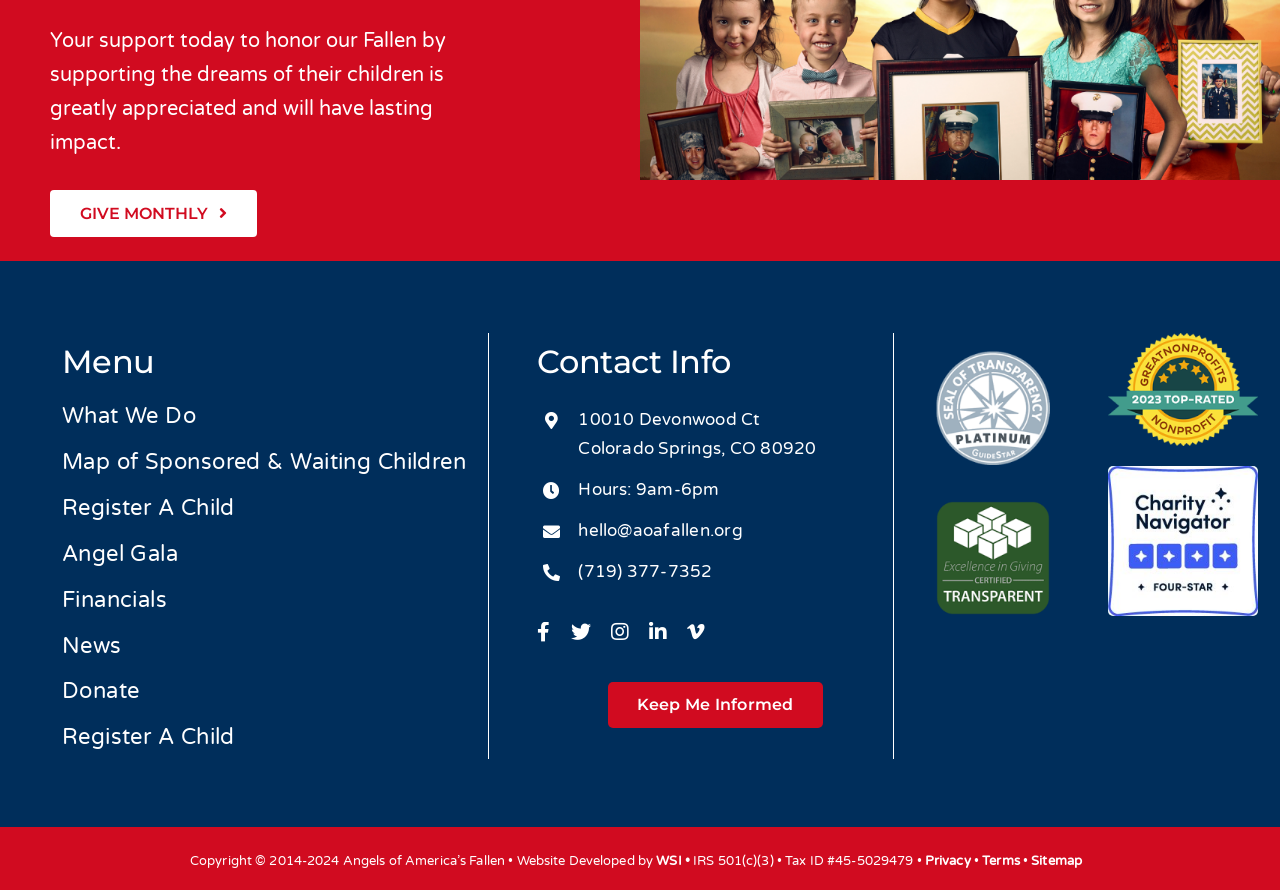Find the bounding box of the web element that fits this description: "hello@aoafallen.org".

[0.452, 0.579, 0.58, 0.602]